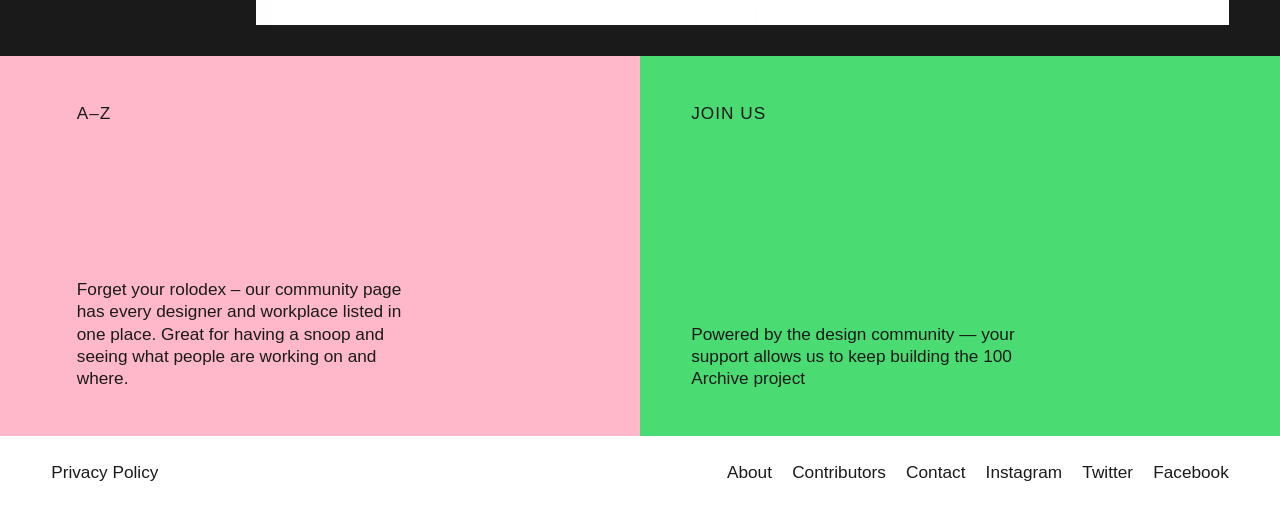Determine the coordinates of the bounding box that should be clicked to complete the instruction: "Browse the community page". The coordinates should be represented by four float numbers between 0 and 1: [left, top, right, bottom].

[0.02, 0.11, 0.48, 0.856]